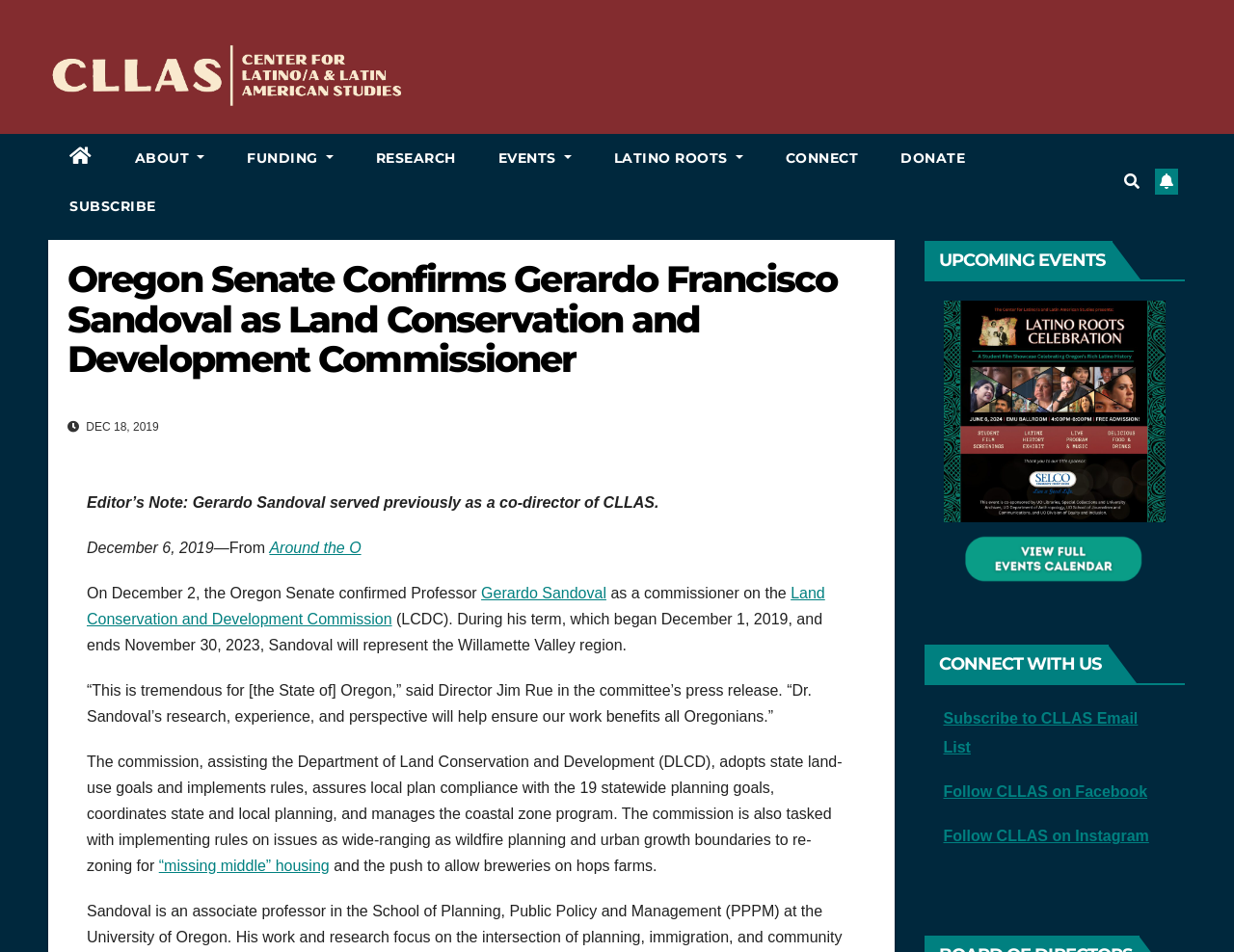Please identify the coordinates of the bounding box for the clickable region that will accomplish this instruction: "Follow CLLAS on Facebook".

[0.764, 0.823, 0.93, 0.841]